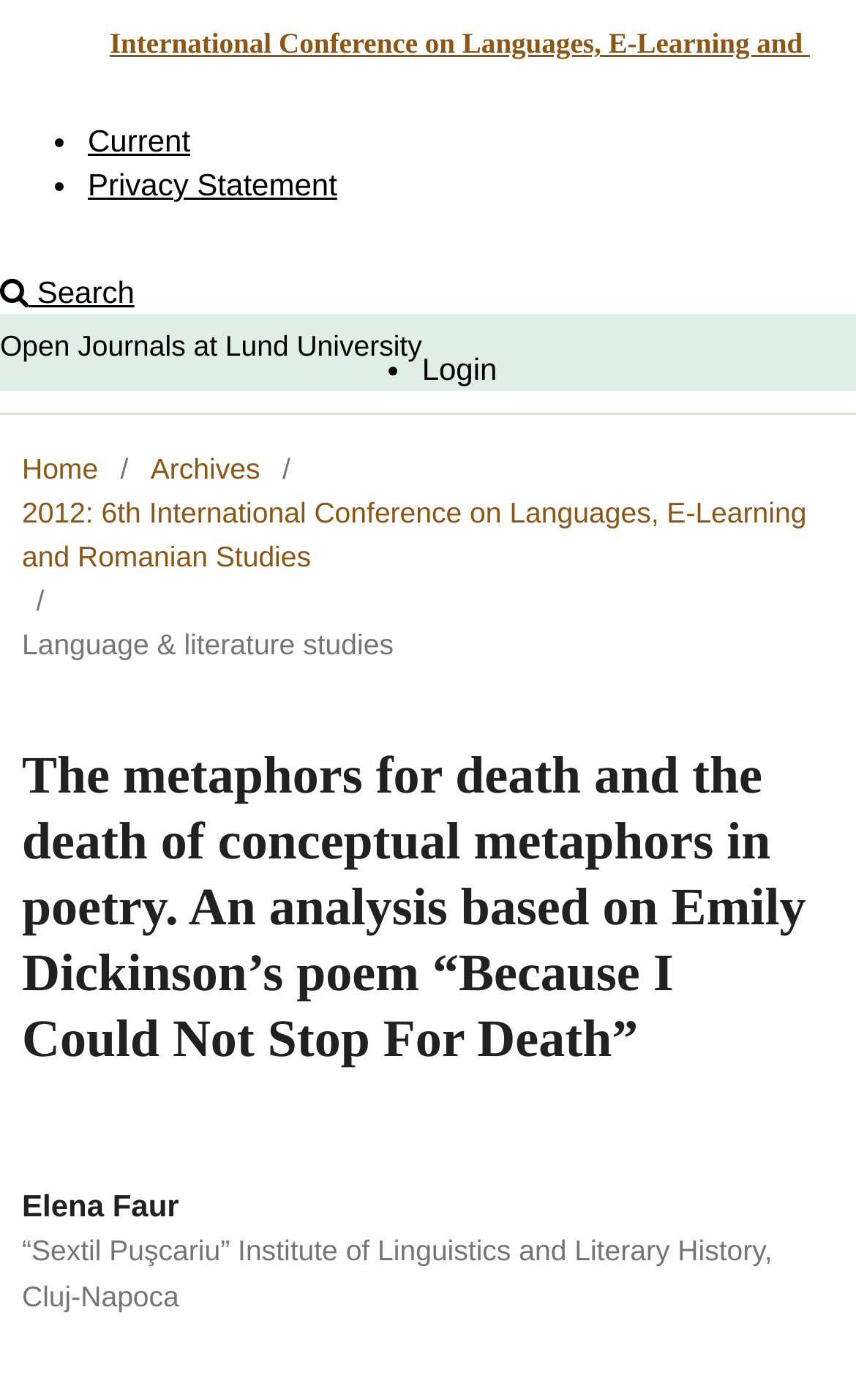What is the name of the poem analyzed in this article?
Please provide a comprehensive answer based on the details in the screenshot.

The question asks for the name of the poem analyzed in the article. By looking at the webpage, we can see that the heading of the article is 'The metaphors for death and the death of conceptual metaphors in poetry. An analysis based on Emily Dickinson’s poem “Because I Could Not Stop For Death”'. Therefore, the answer is 'Because I Could Not Stop For Death'.